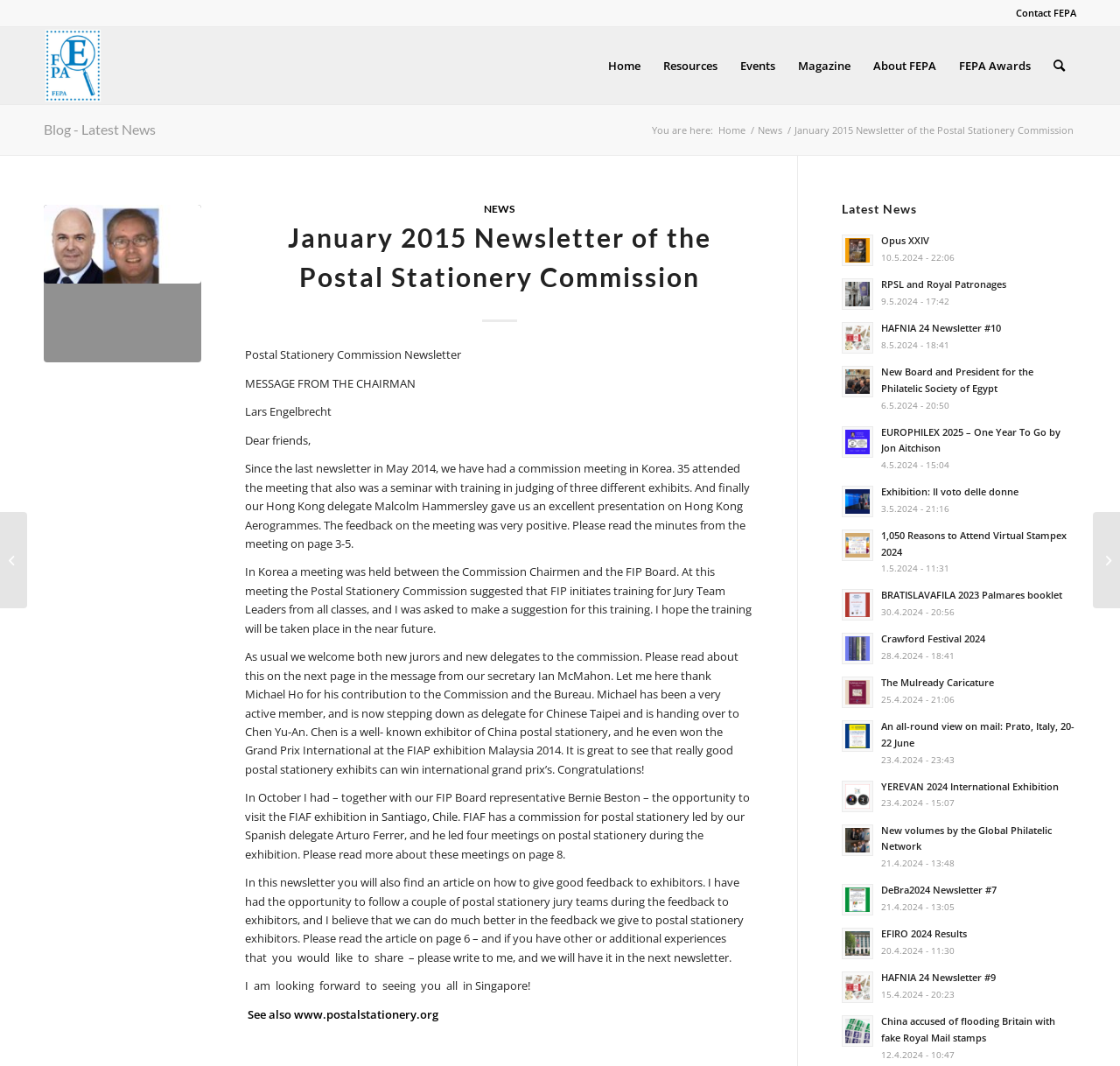Determine the main headline of the webpage and provide its text.

January 2015 Newsletter of the Postal Stationery Commission